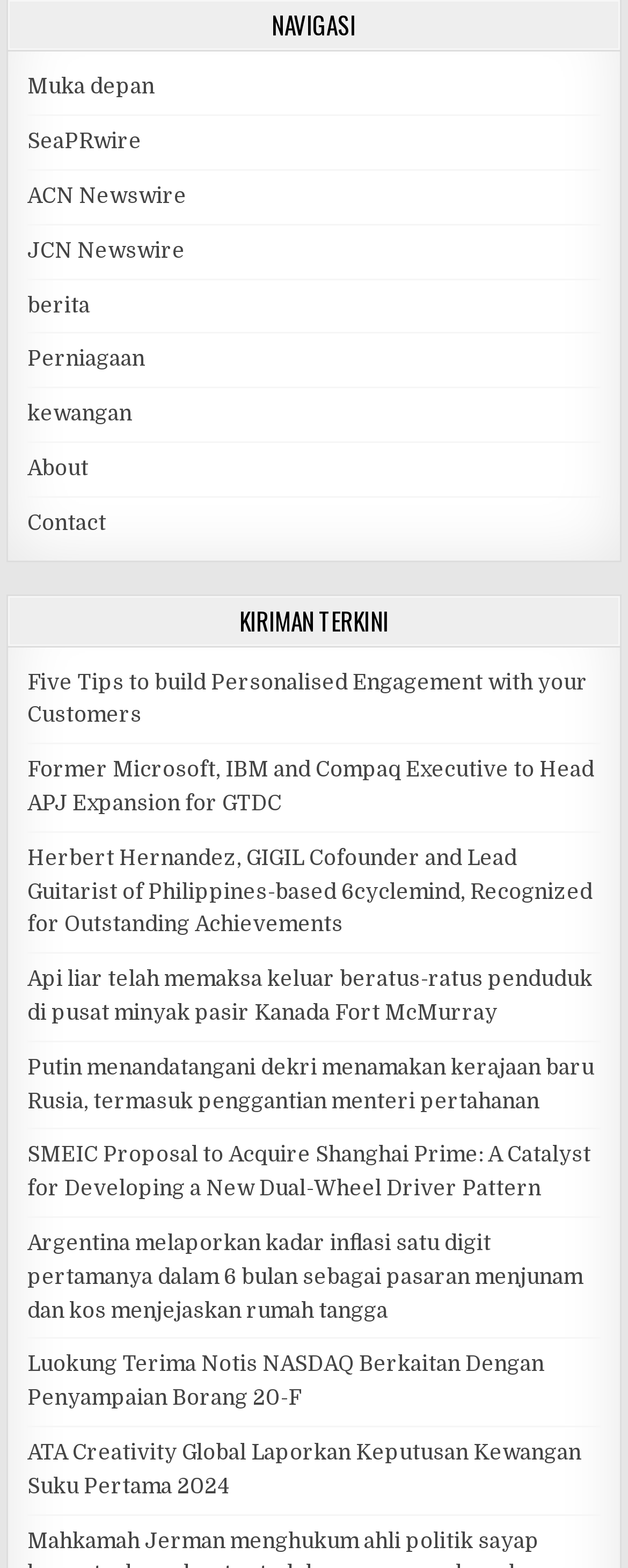Refer to the image and provide a thorough answer to this question:
How many navigation links are there?

I counted the number of links under the 'NAVIGASI' heading, which are 'Muka depan', 'SeaPRwire', 'ACN Newswire', 'JCN Newswire', 'berita', 'Perniagaan', 'kewangan', and 'About', 'Contact'. There are 8 links in total.